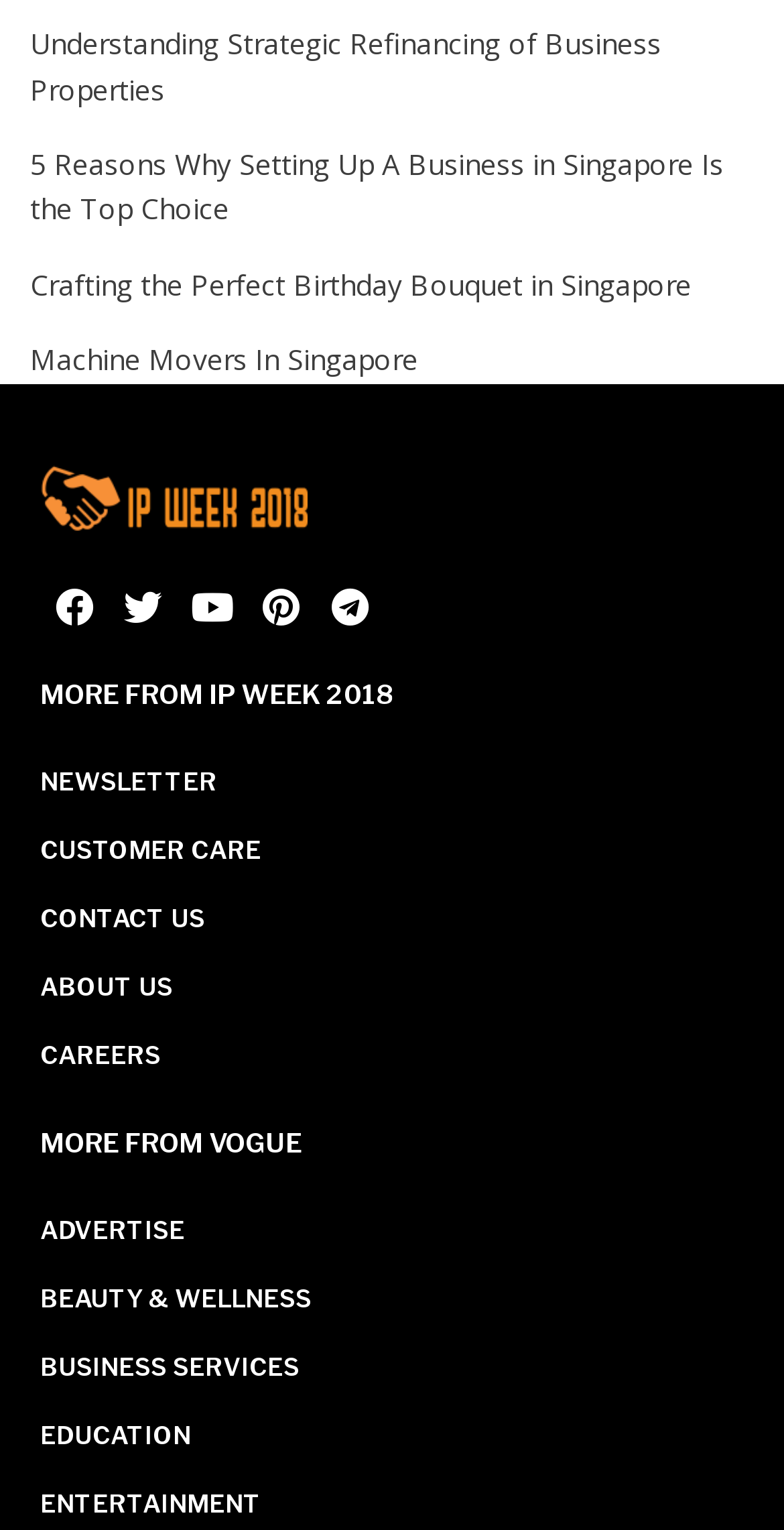How many links are there in the webpage?
Look at the screenshot and respond with a single word or phrase.

14